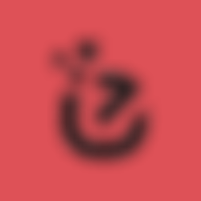Using the information in the image, could you please answer the following question in detail:
What is the primary goal of the alarm system?

The caption states that the depiction aims to convey a sense of protection and vigilance, aligning with the text context on the webpage, which discusses advanced alarm systems that ensure safety and peace of mind. This suggests that the primary goal of the alarm system is protection.